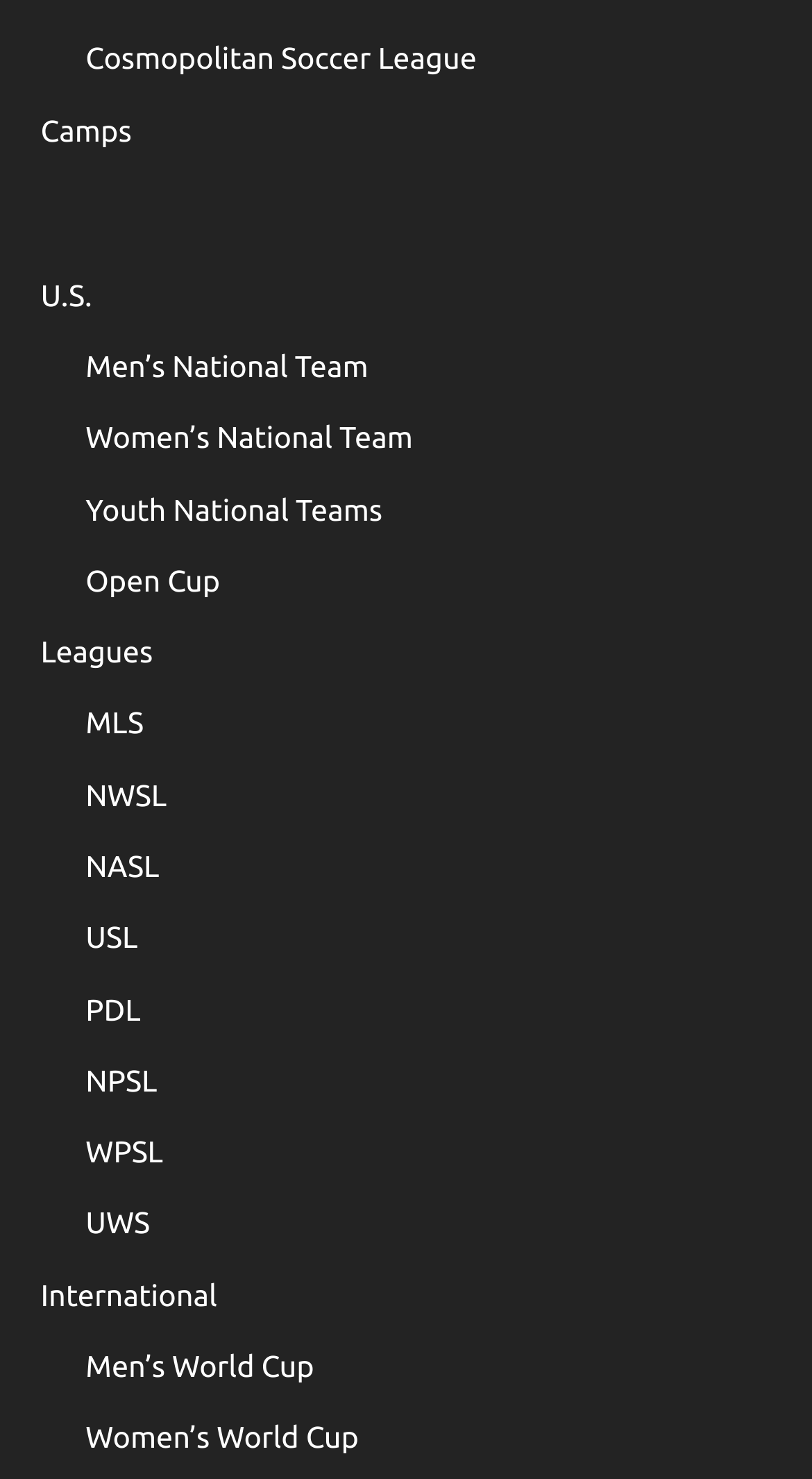Provide a short answer to the following question with just one word or phrase: How many leagues are listed under 'Leagues'?

7